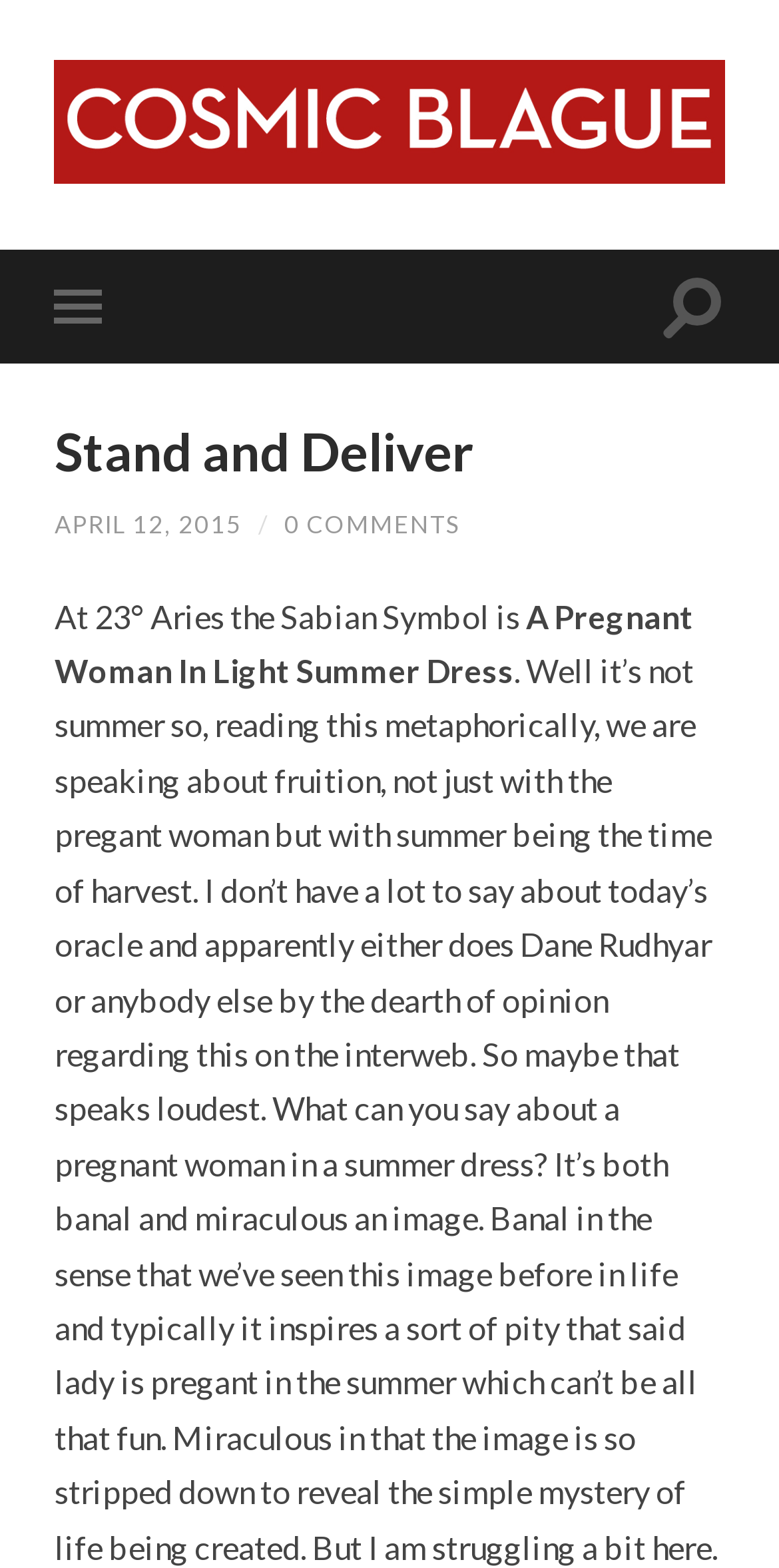Identify the bounding box coordinates for the UI element described as: "Stand and Deliver".

[0.07, 0.268, 0.608, 0.308]